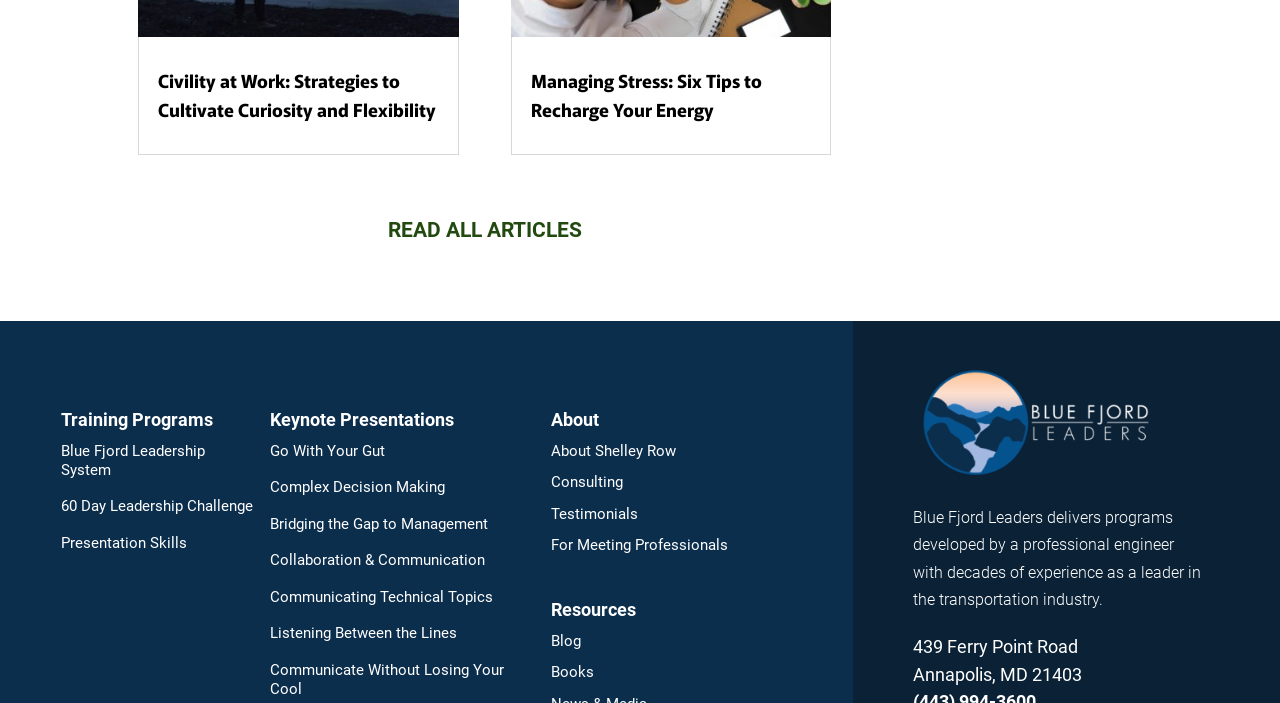Determine the bounding box coordinates of the clickable region to execute the instruction: "Click the link '1061'". The coordinates should be four float numbers between 0 and 1, denoted as [left, top, right, bottom].

None